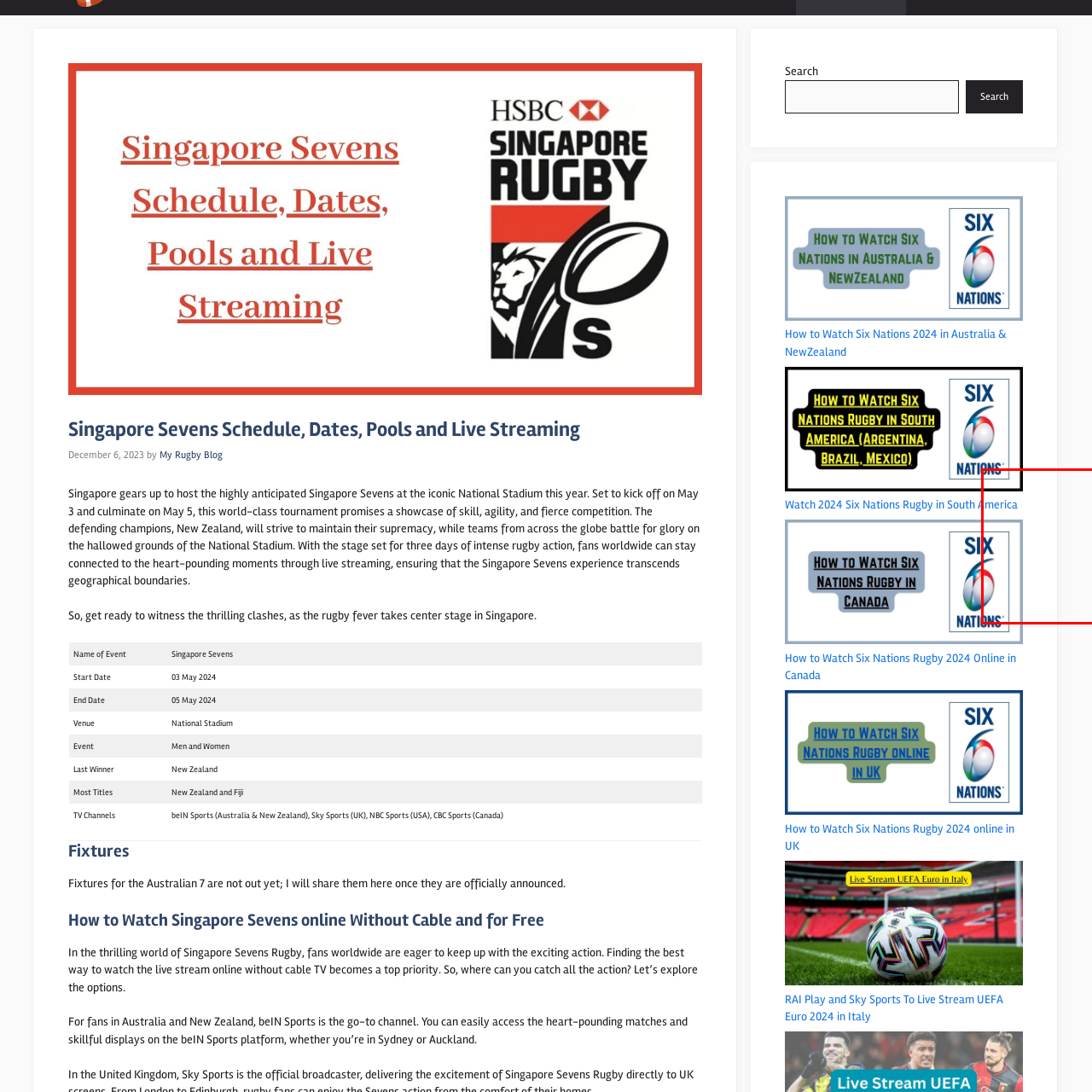What type of competitions will be featured in the Singapore Sevens event? View the image inside the red bounding box and respond with a concise one-word or short-phrase answer.

Men's and women's